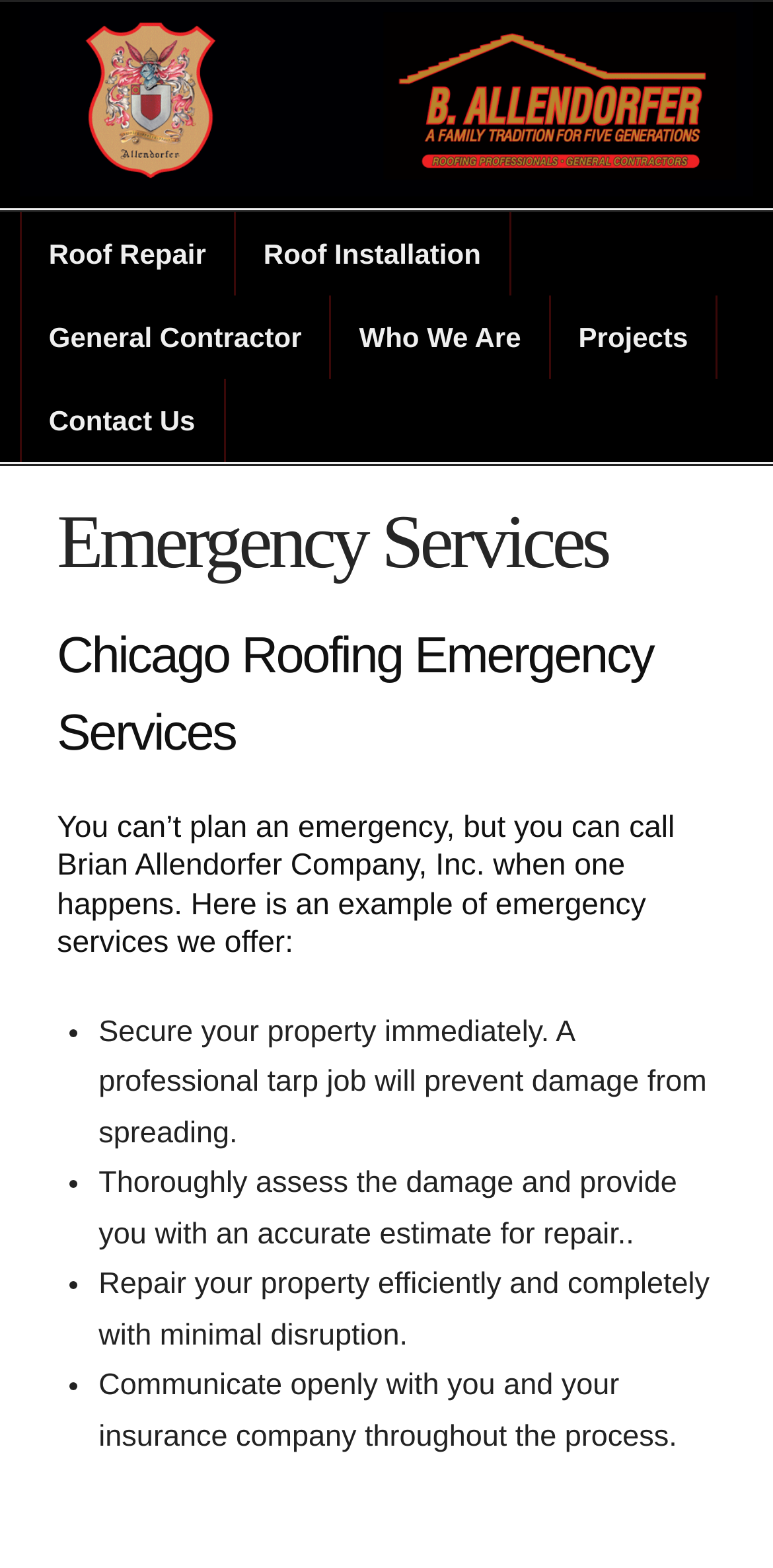What services does Brian Allendorfer Company offer?
Look at the image and respond with a single word or a short phrase.

Roof Repair, Installation, etc.